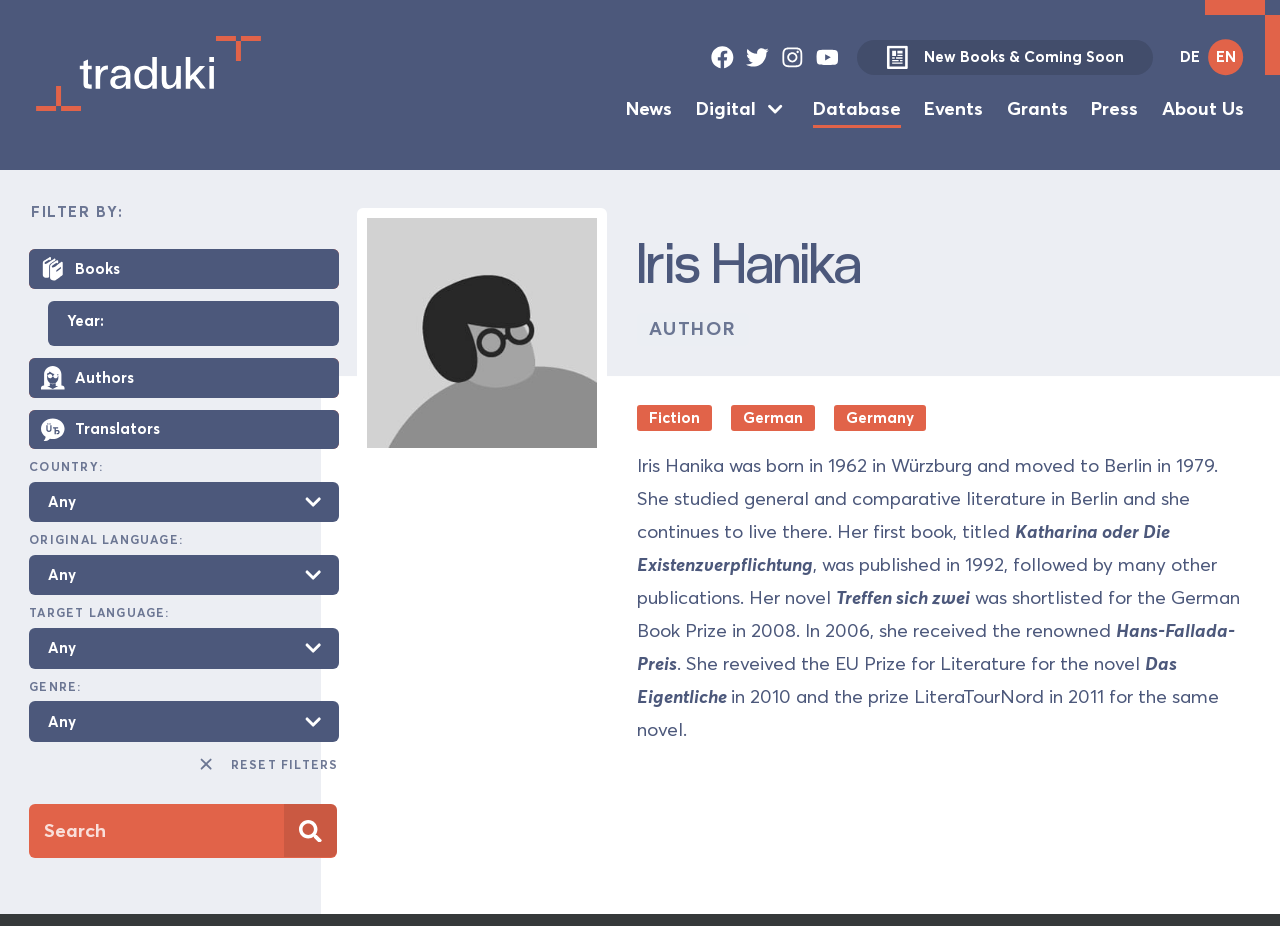From the element description New Books & Coming Soon, predict the bounding box coordinates of the UI element. The coordinates must be specified in the format (top-left x, top-left y, bottom-right x, bottom-right y) and should be within the 0 to 1 range.

[0.67, 0.043, 0.901, 0.081]